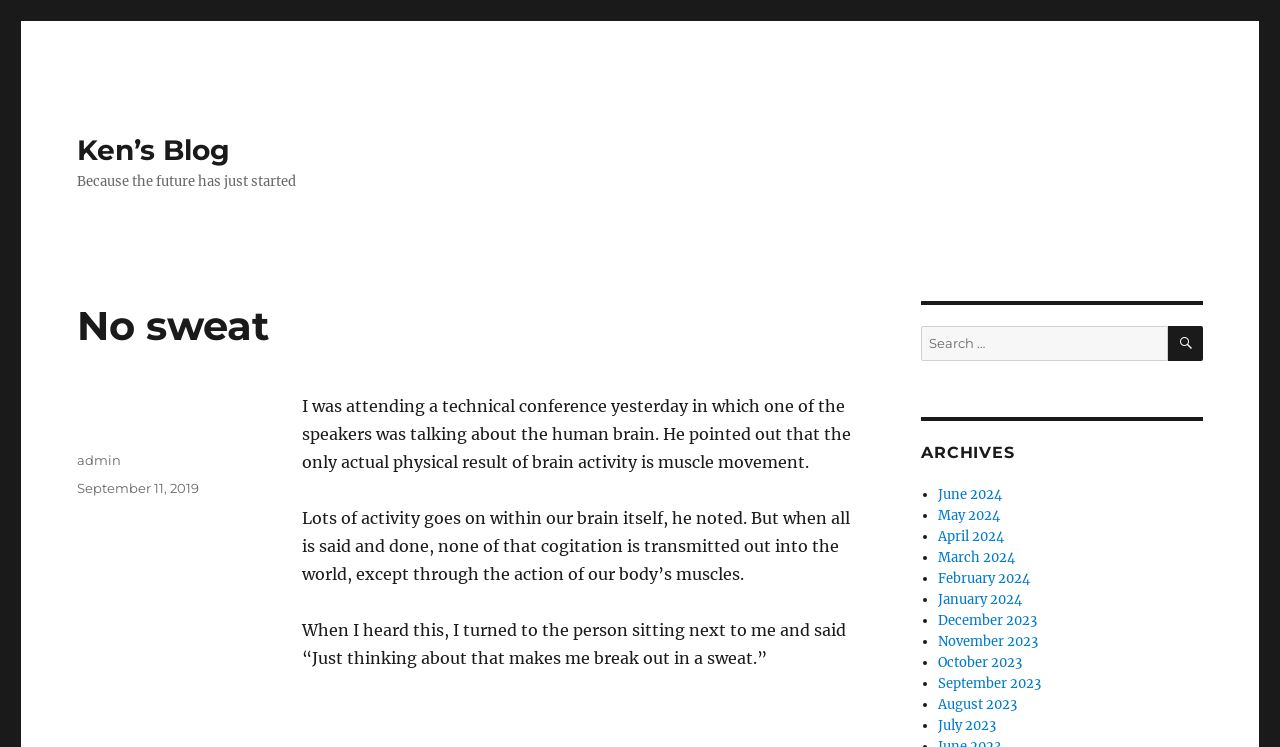Please specify the bounding box coordinates of the region to click in order to perform the following instruction: "Click on the 'admin' link".

[0.06, 0.605, 0.095, 0.627]